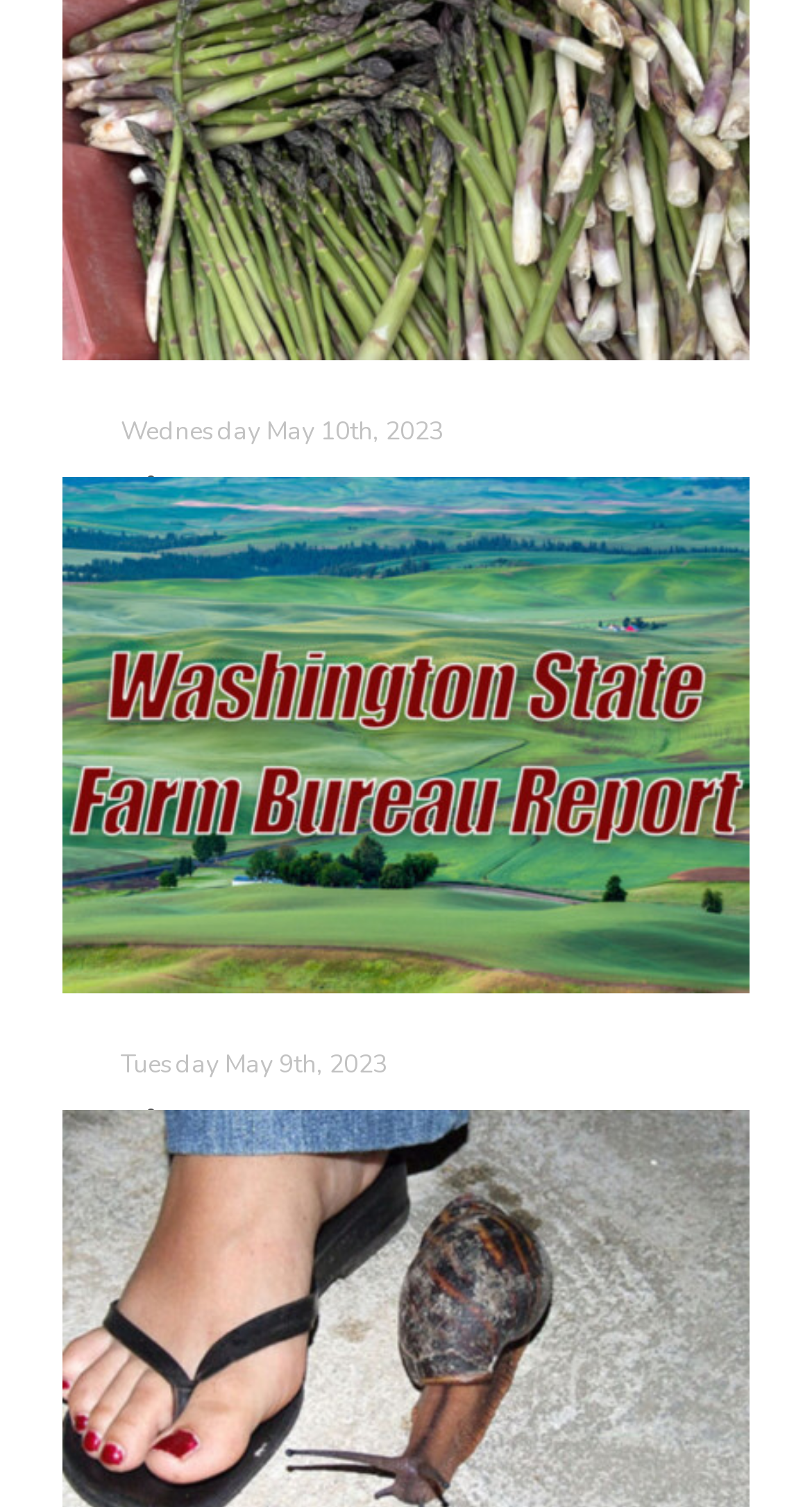Please determine the bounding box coordinates of the element's region to click in order to carry out the following instruction: "Enter your name". The coordinates should be four float numbers between 0 and 1, i.e., [left, top, right, bottom].

None